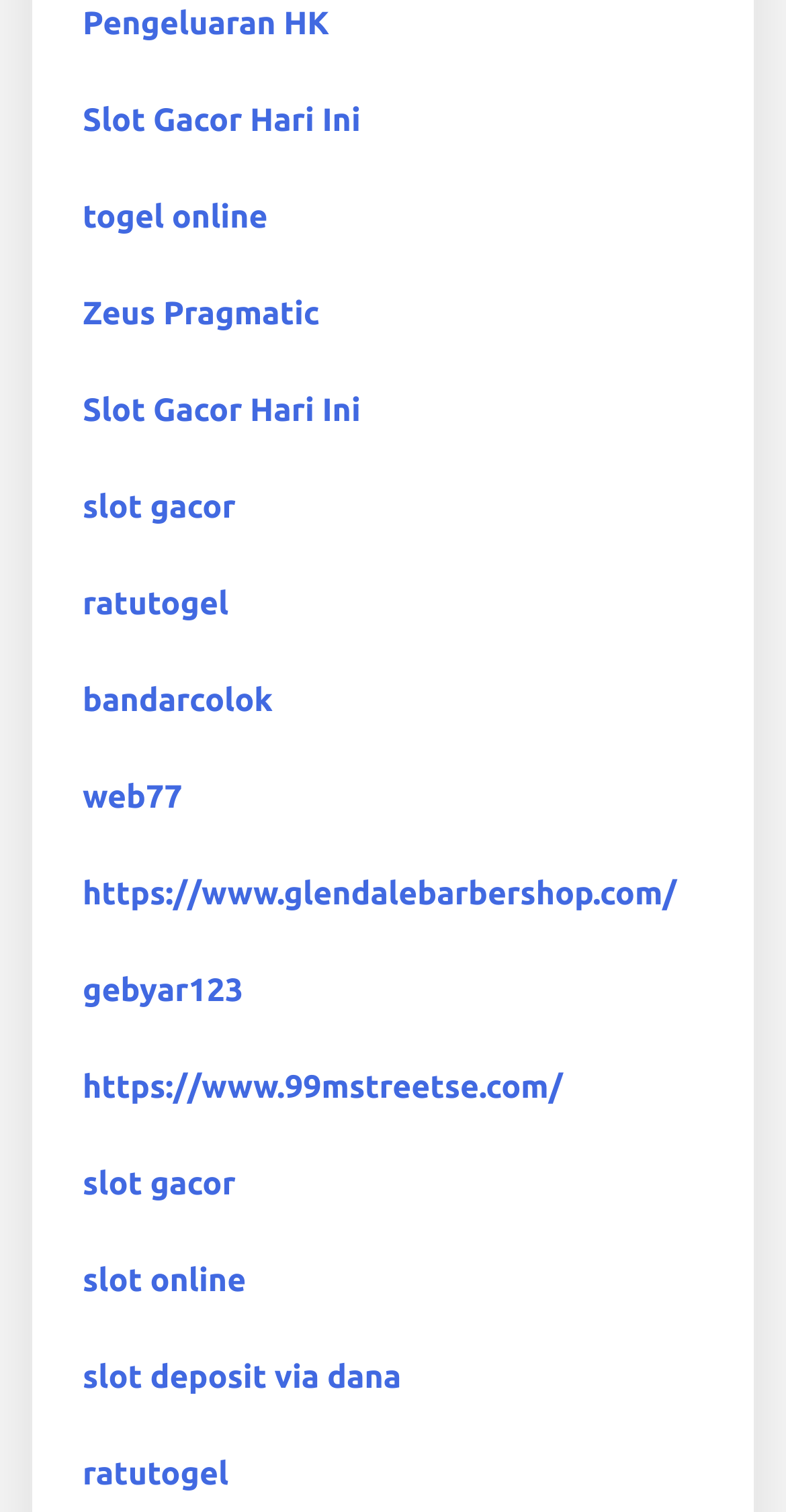Please find the bounding box coordinates of the section that needs to be clicked to achieve this instruction: "Explore Zeus Pragmatic".

[0.105, 0.196, 0.407, 0.22]